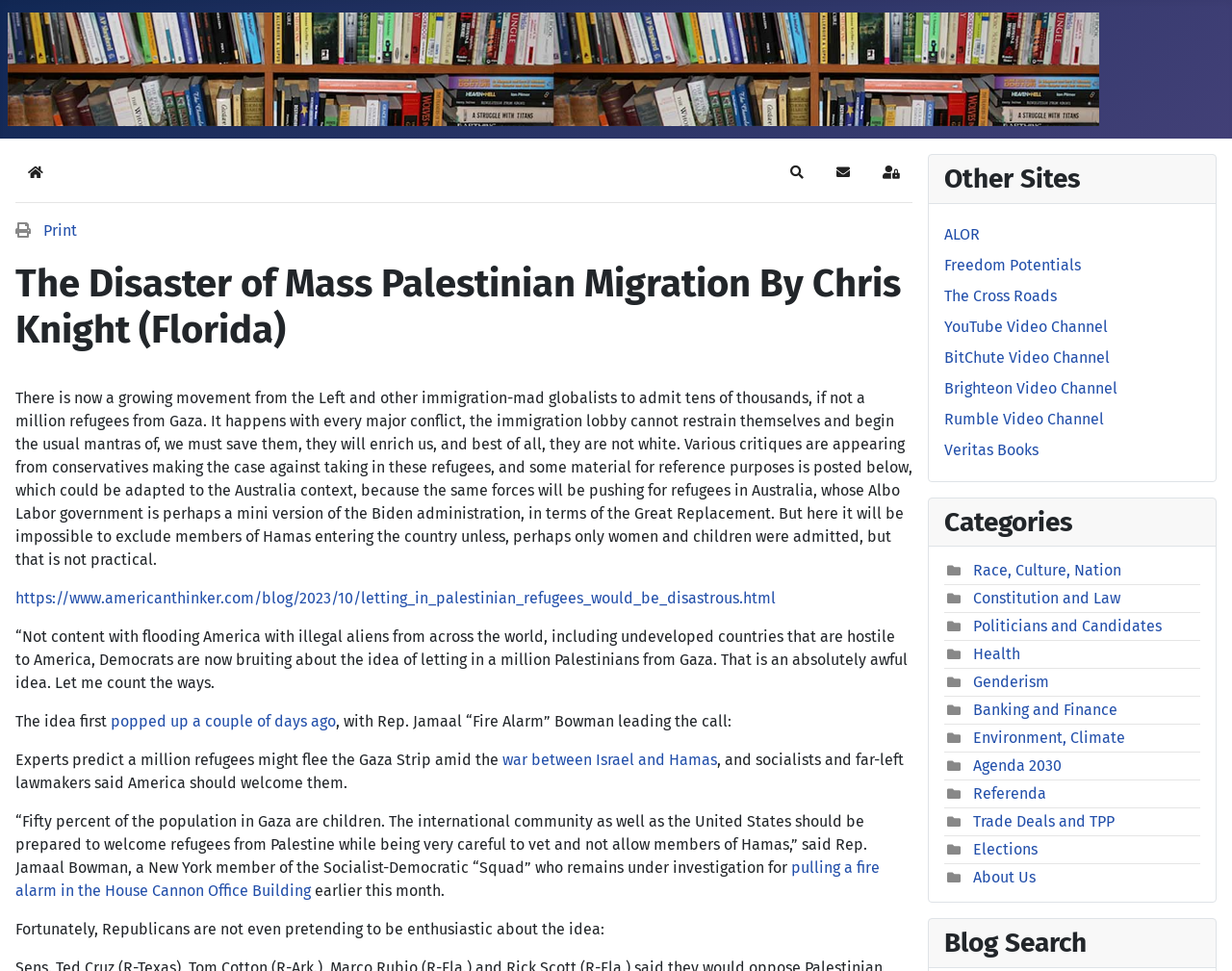Identify the bounding box of the UI component described as: "Constitution and Law".

[0.79, 0.607, 0.909, 0.626]